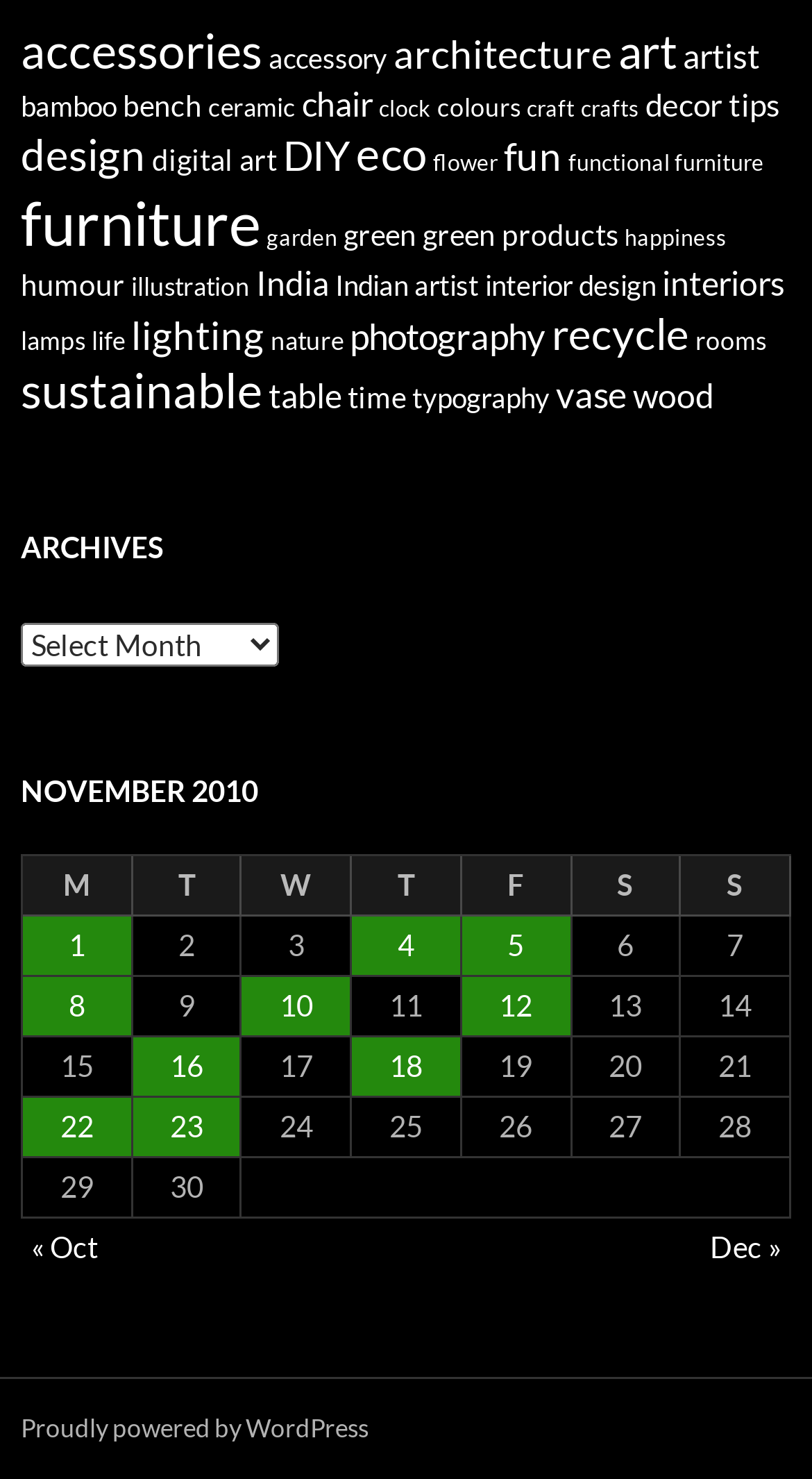How many columns are in the archives table?
Using the visual information, reply with a single word or short phrase.

7